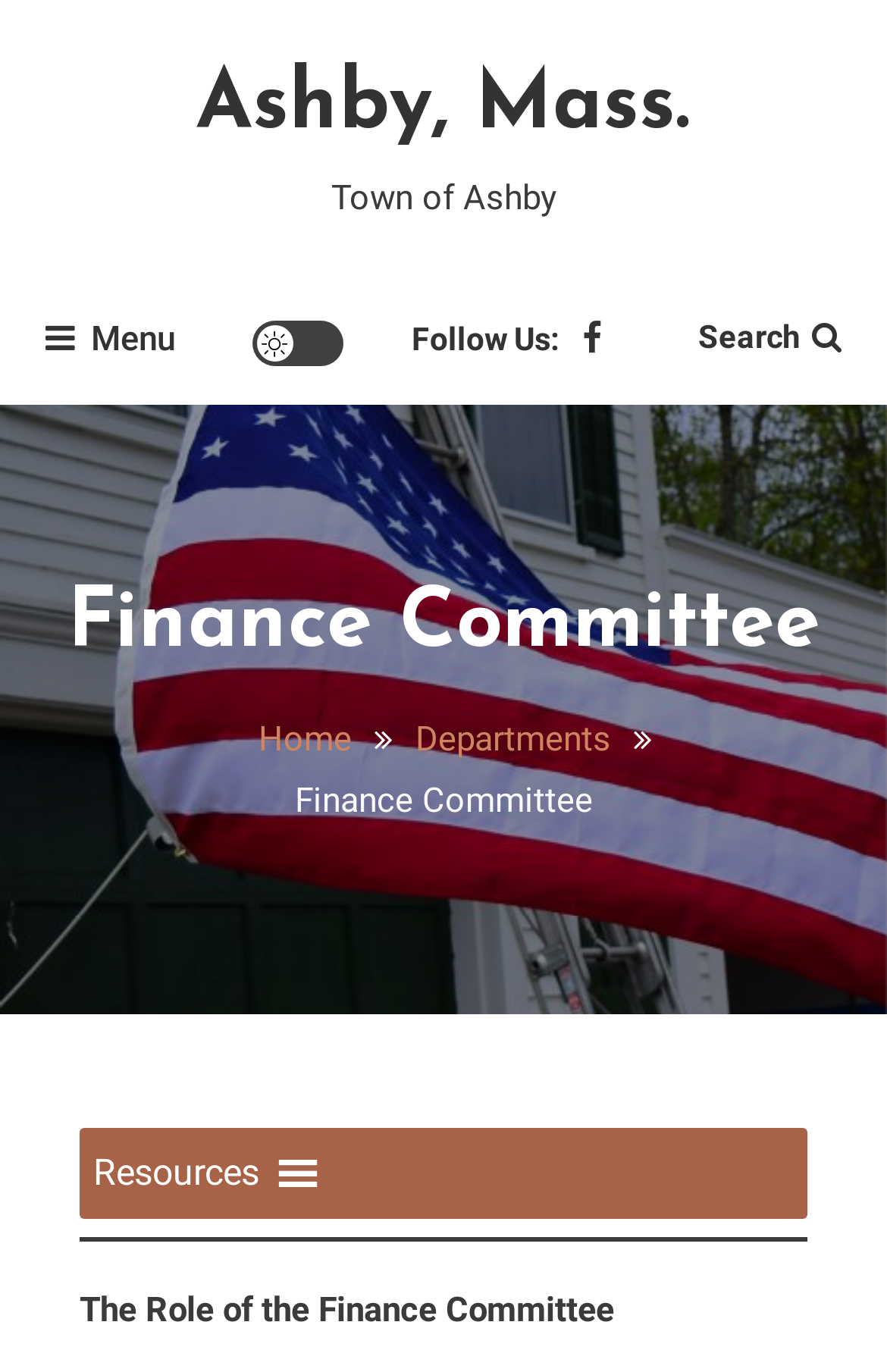What is the role of the committee?
Examine the image closely and answer the question with as much detail as possible.

The role of the committee can be inferred from the static text element 'The Role of the Finance Committee' which is located at the bottom of the webpage.